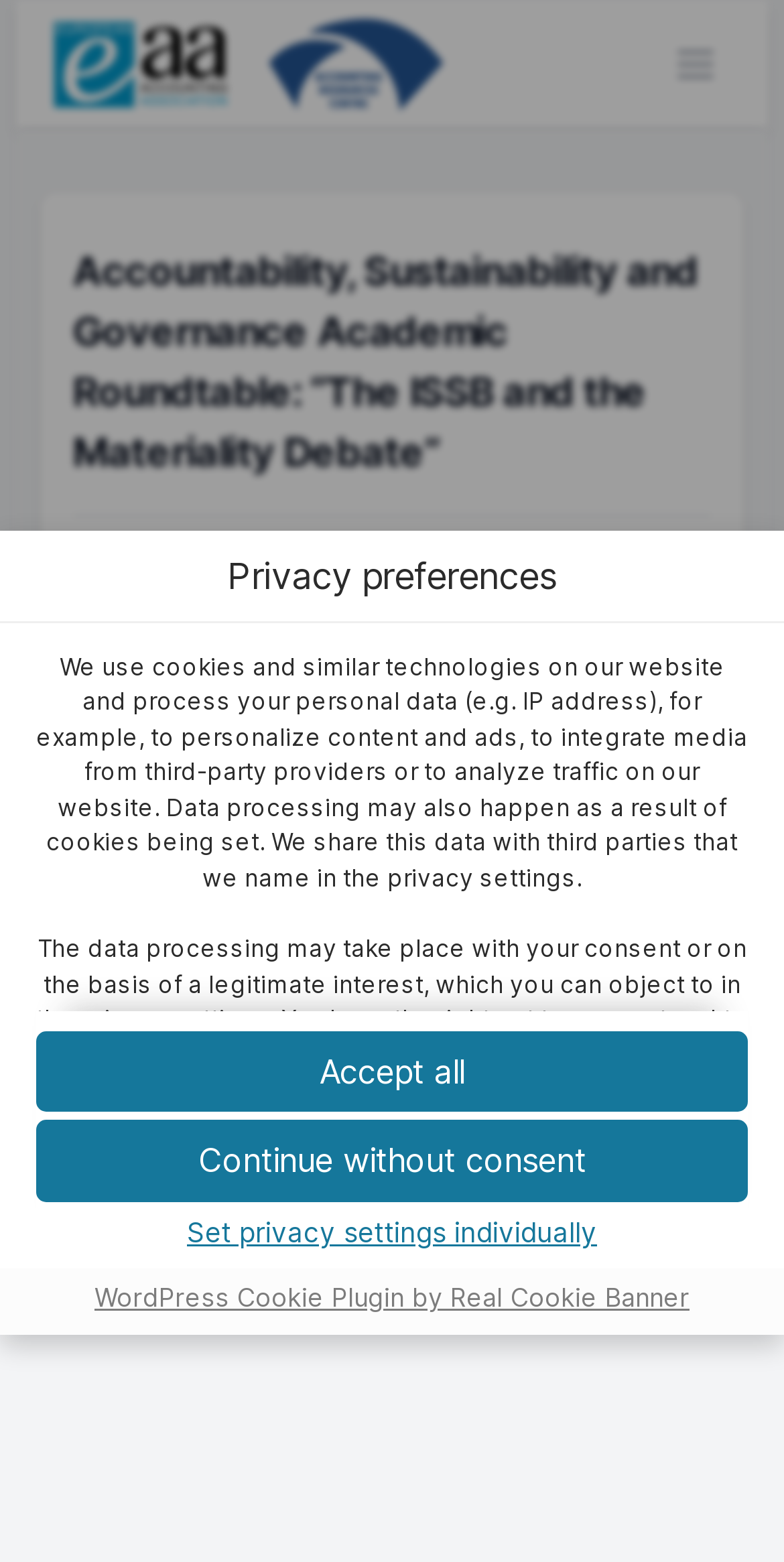Identify the main heading from the webpage and provide its text content.

Accountability, Sustainability and Governance Academic Roundtable: “The ISSB and the Materiality Debate”